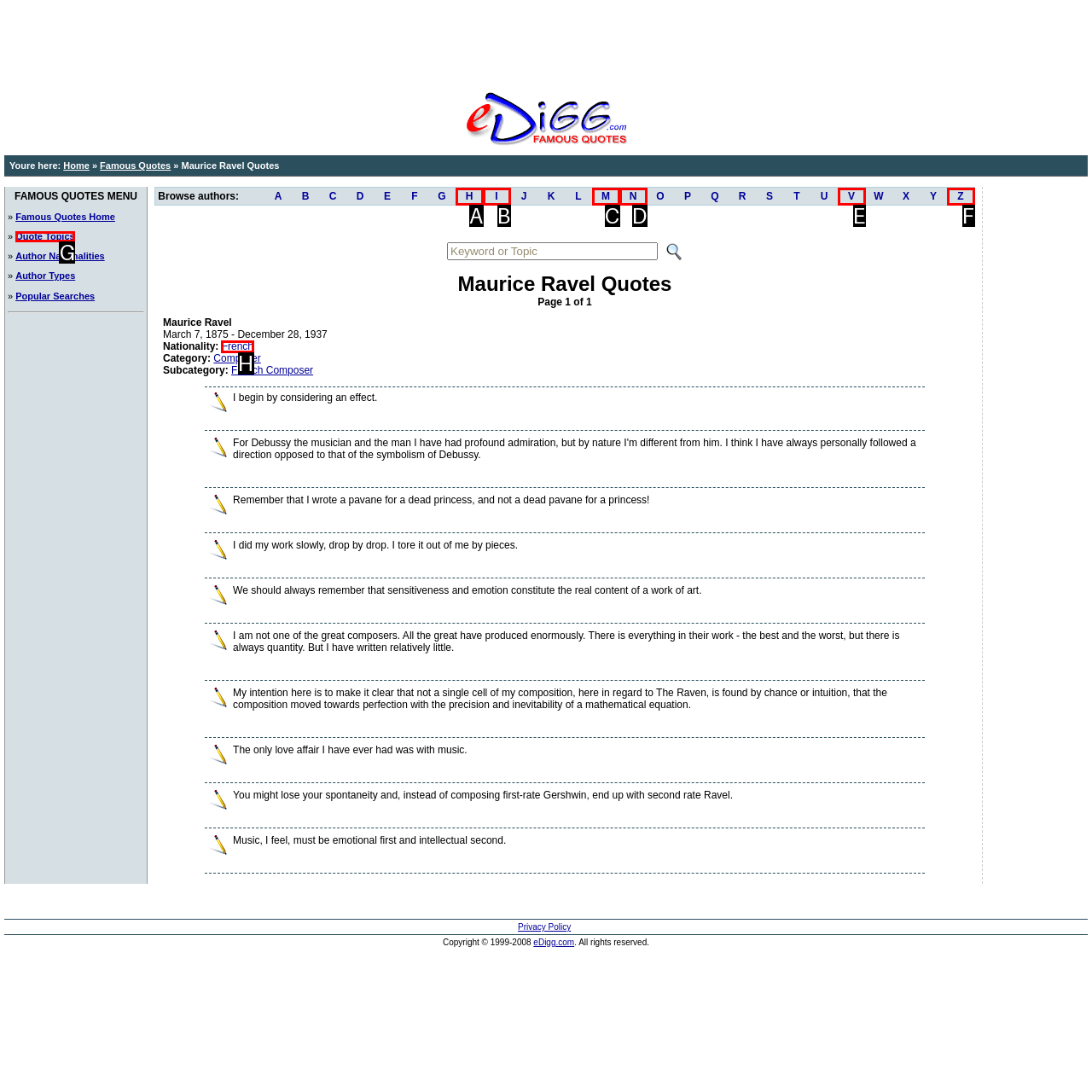From the options provided, determine which HTML element best fits the description: Quote Topics. Answer with the correct letter.

G